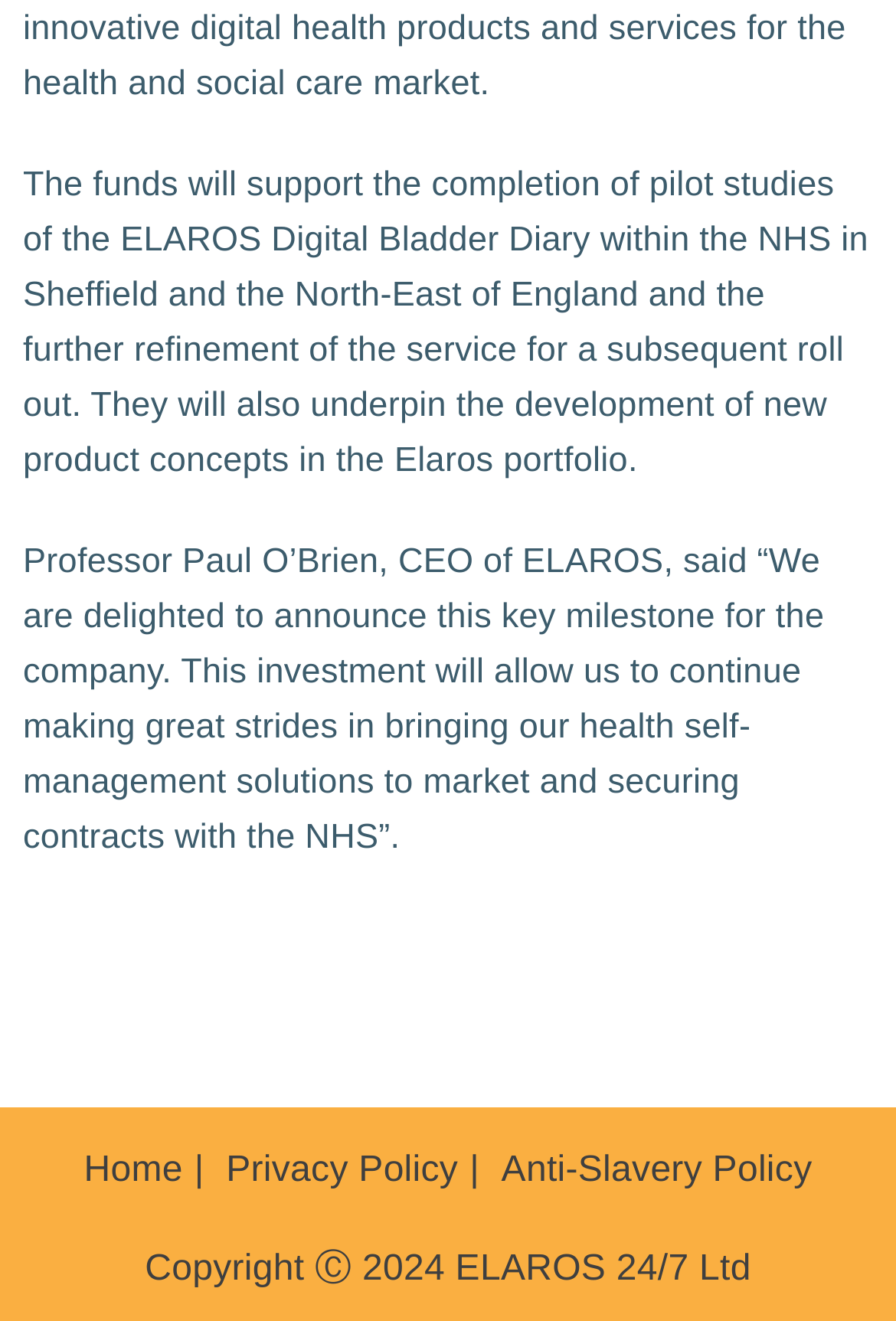Determine the bounding box coordinates for the UI element matching this description: "Anti-Slavery Policy".

[0.559, 0.871, 0.906, 0.901]